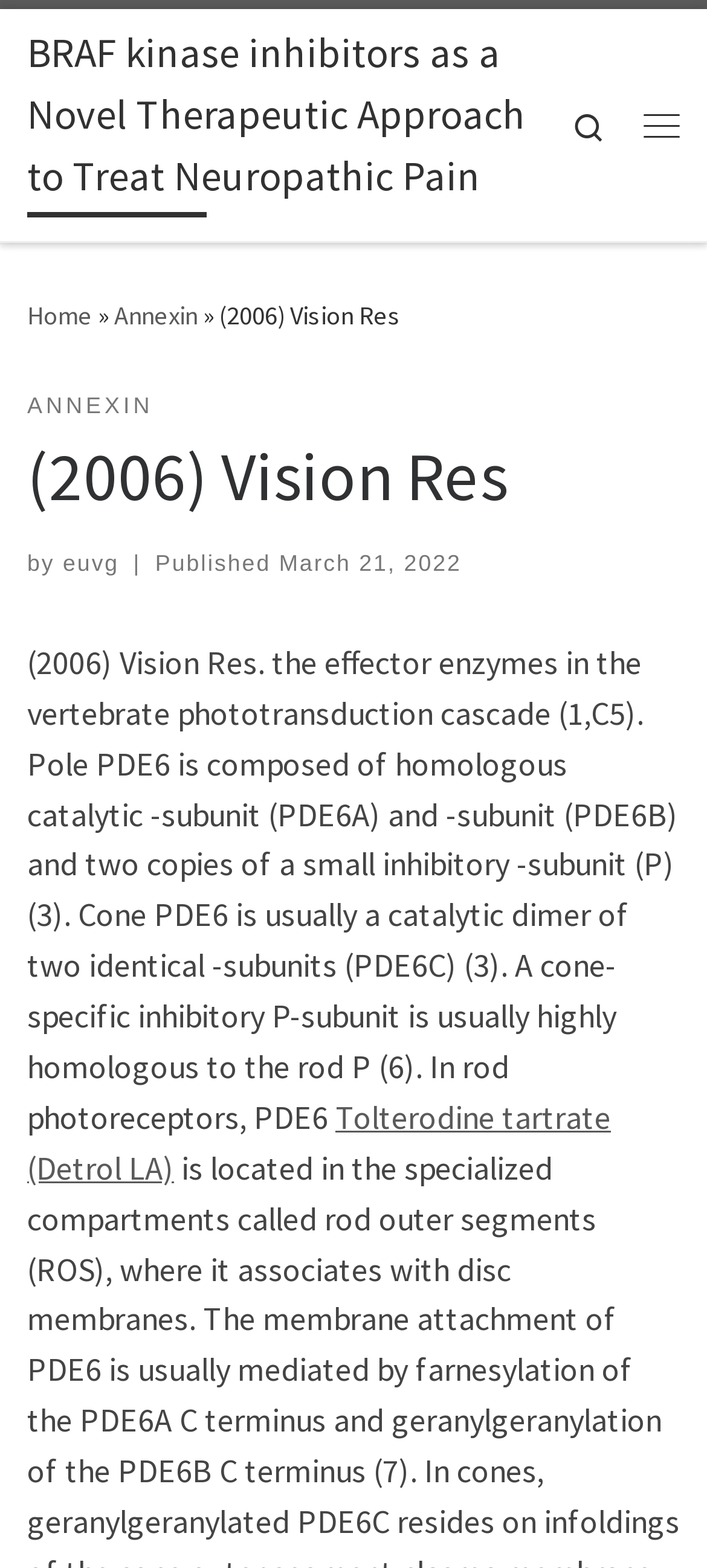Refer to the image and provide an in-depth answer to the question:
What is the topic of the research paper?

I found the answer by looking at the text 'BRAF kinase inhibitors as a Novel Therapeutic Approach to Treat Neuropathic Pain' which indicates that the research paper is about neuropathic pain.